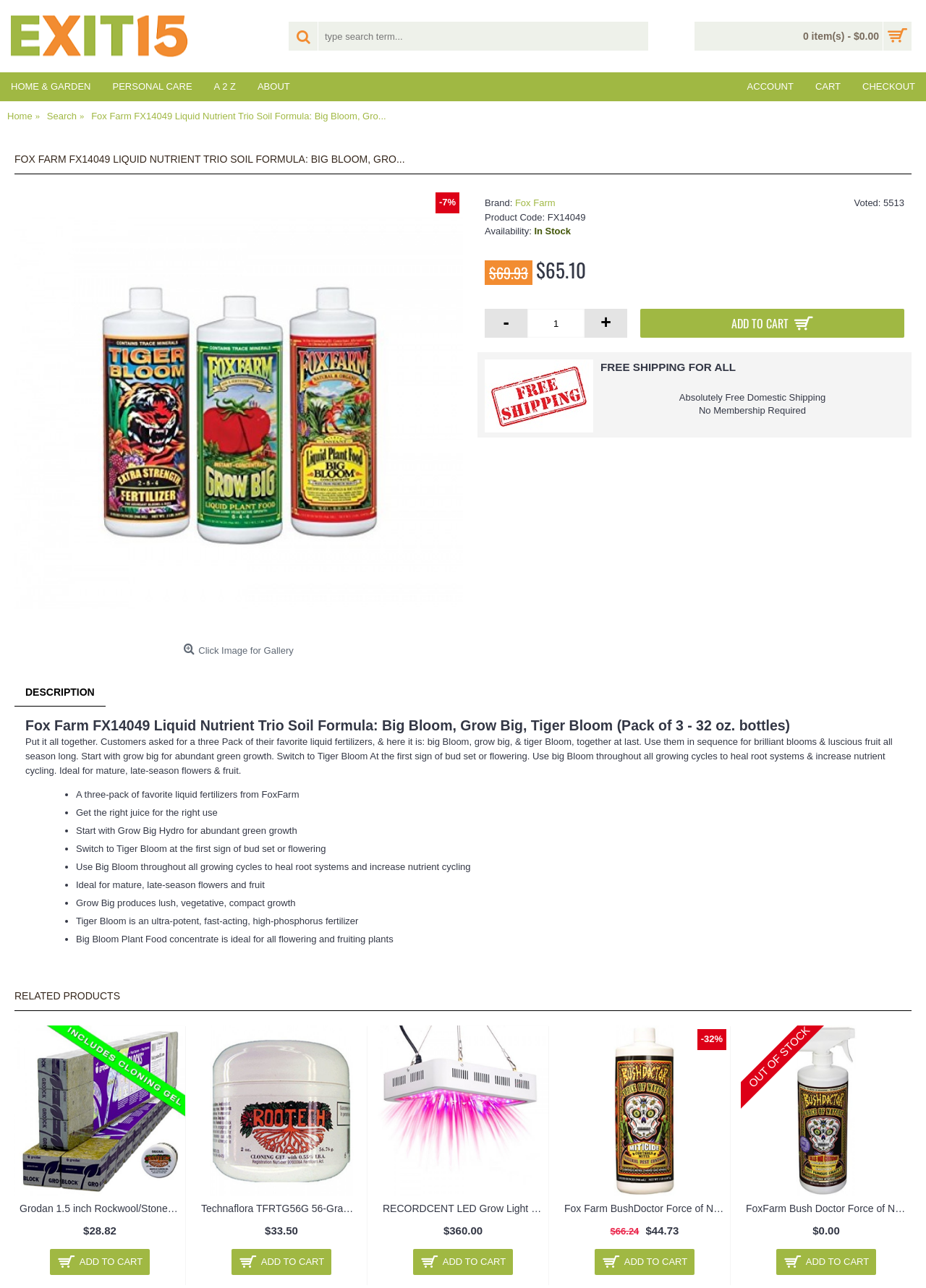Determine the main heading text of the webpage.

FOX FARM FX14049 LIQUID NUTRIENT TRIO SOIL FORMULA: BIG BLOOM, GRO...